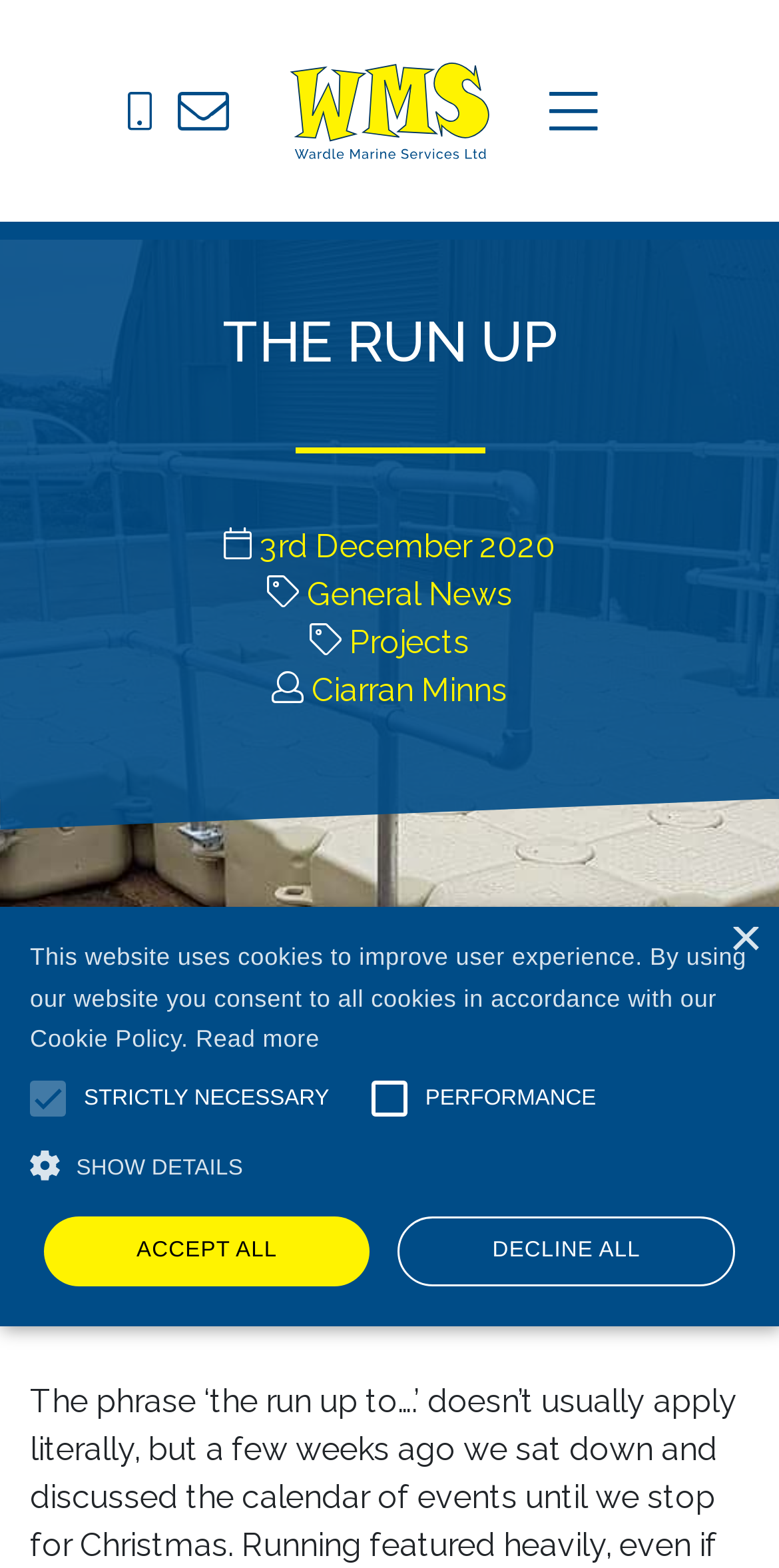Provide a brief response to the question using a single word or phrase: 
What is the date of the news article 'The Run Up'?

3rd December 2020